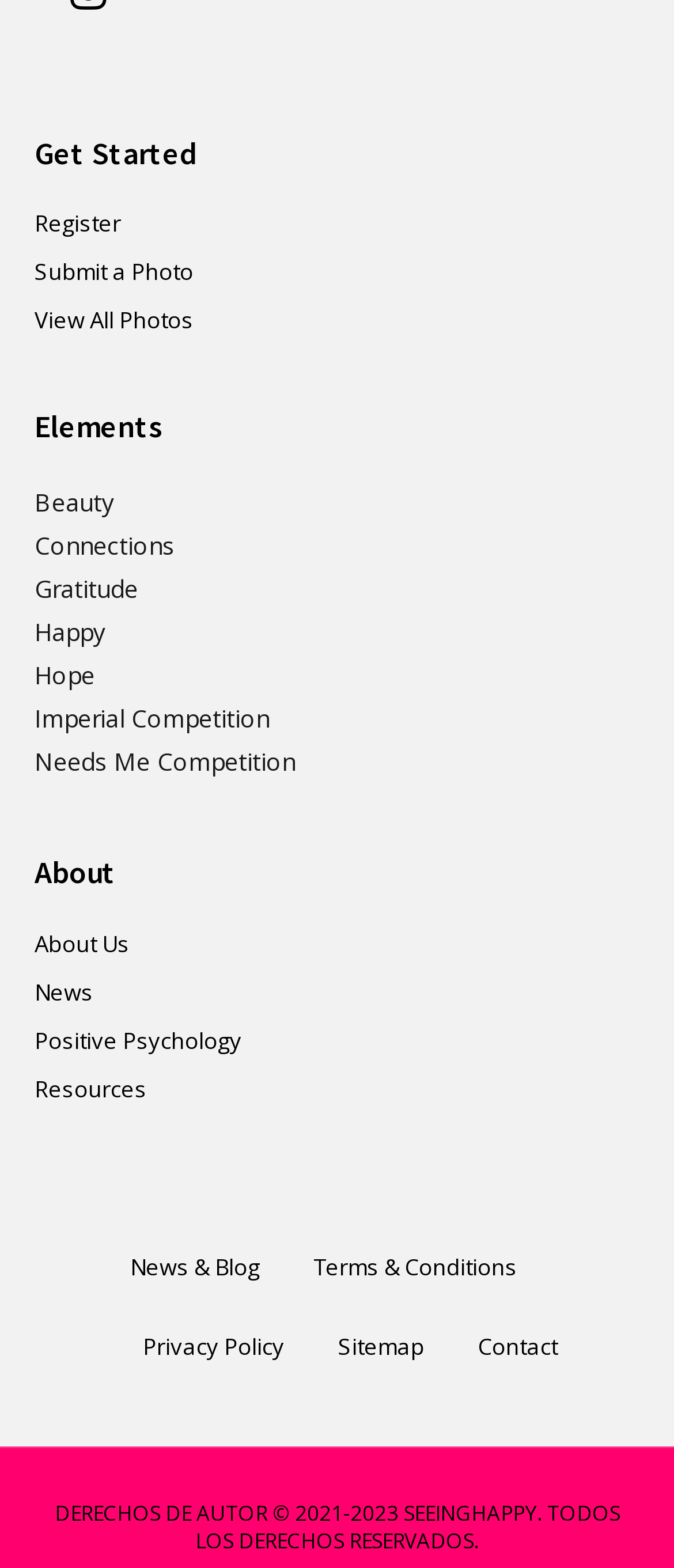Can you provide the bounding box coordinates for the element that should be clicked to implement the instruction: "Register"?

[0.051, 0.132, 0.179, 0.152]